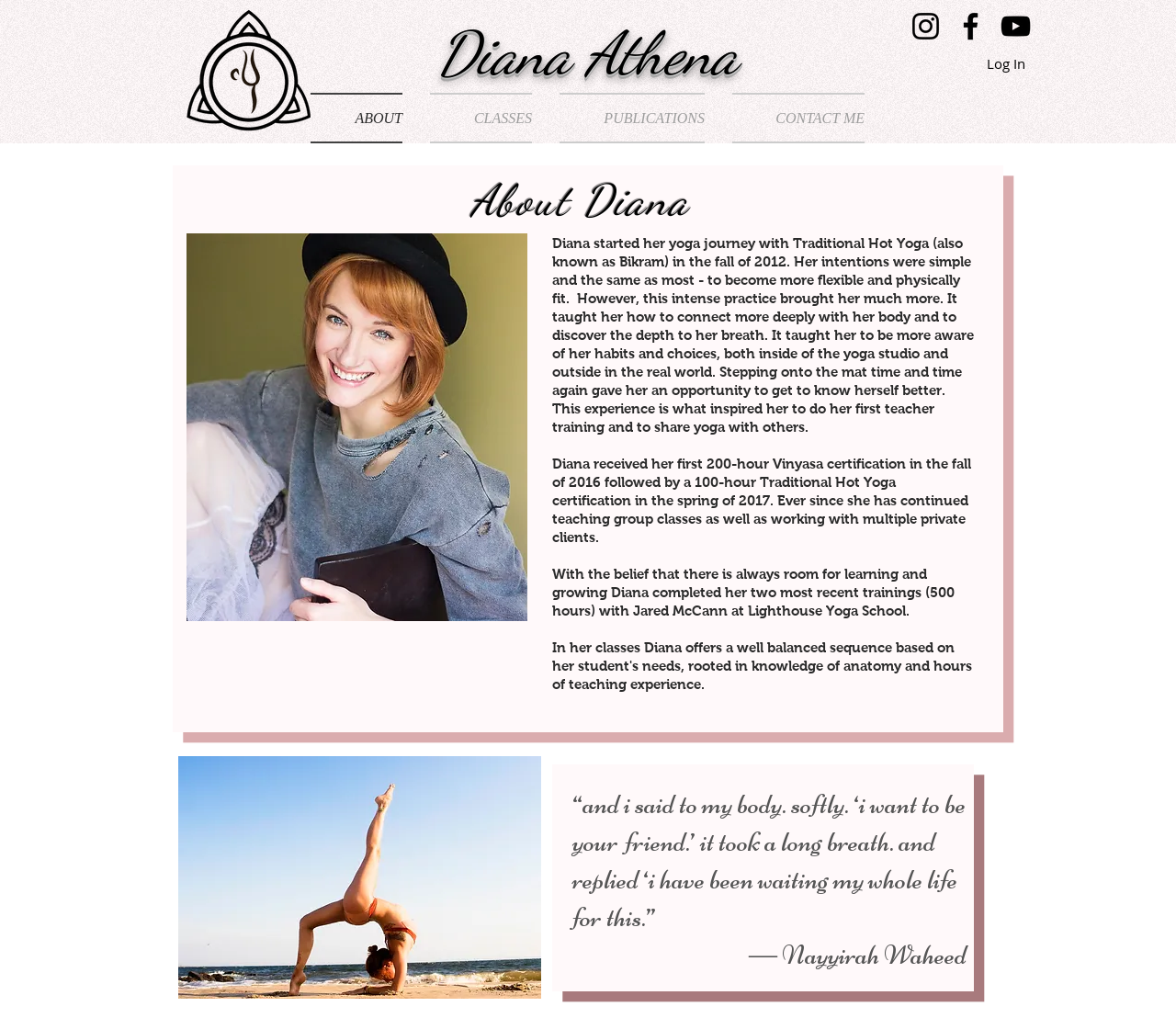Pinpoint the bounding box coordinates of the area that should be clicked to complete the following instruction: "Read about Diana's yoga journey". The coordinates must be given as four float numbers between 0 and 1, i.e., [left, top, right, bottom].

[0.47, 0.231, 0.828, 0.426]